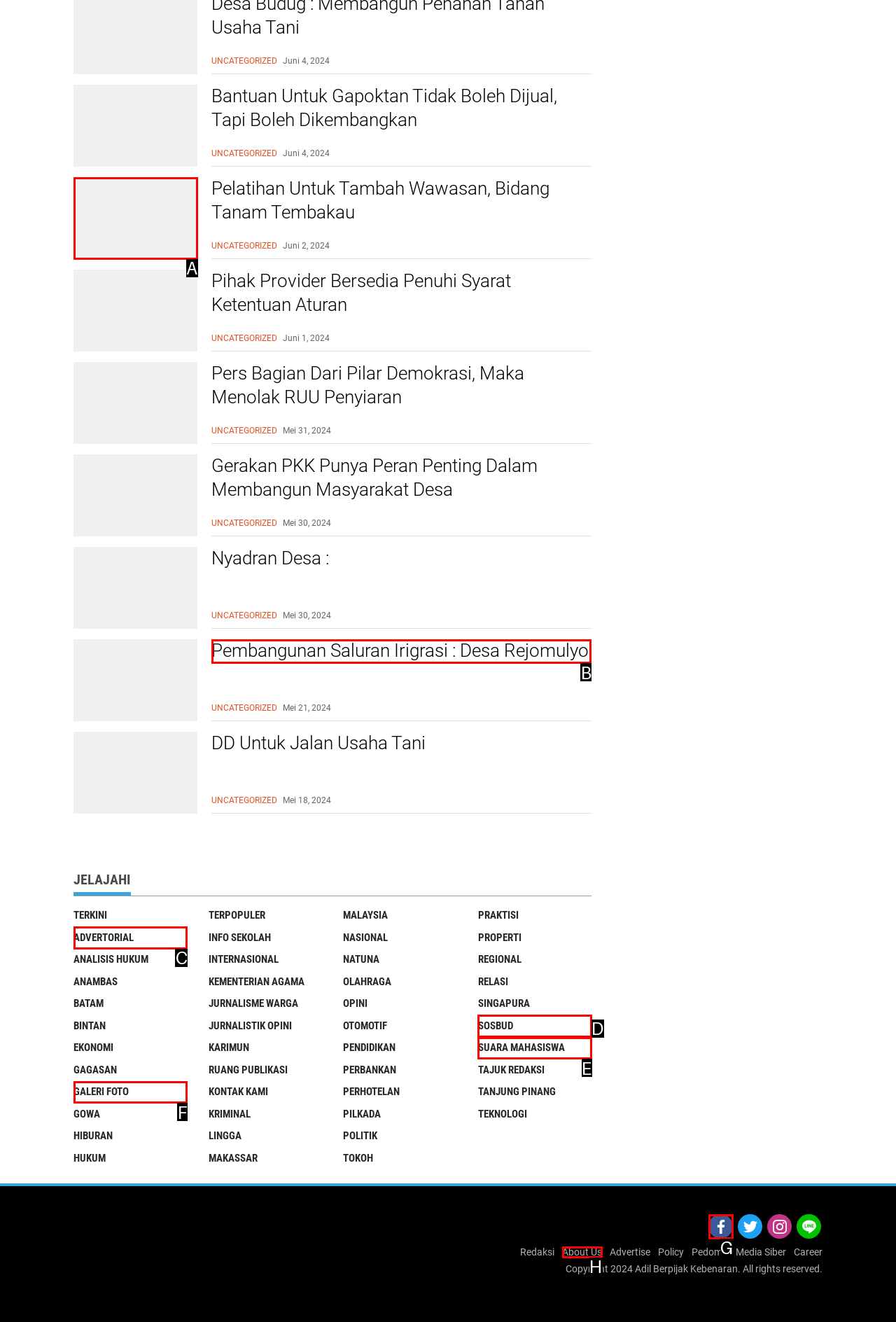Indicate the HTML element to be clicked to accomplish this task: Click on the 'Pembangunan Saluran Irigrasi : Desa Rejomulyo' link Respond using the letter of the correct option.

B